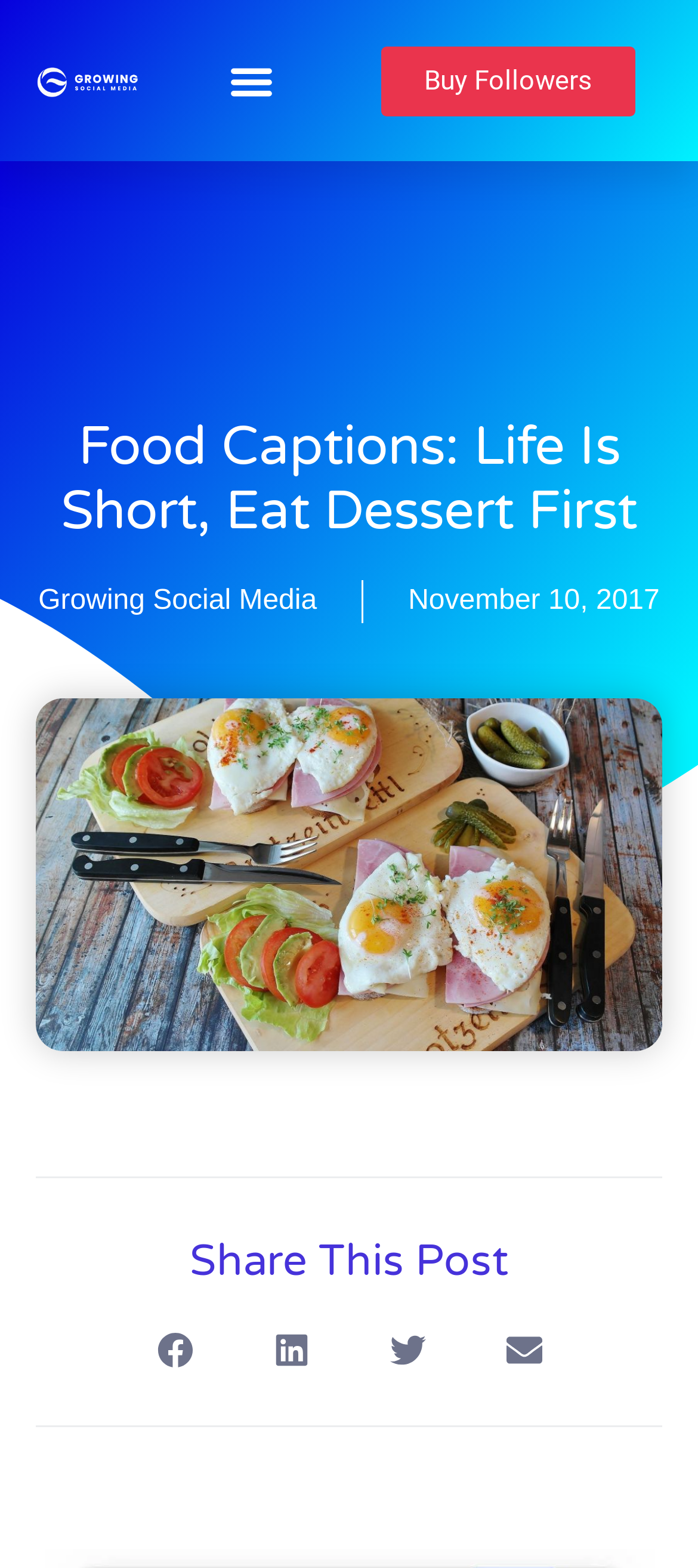Identify the bounding box coordinates of the clickable section necessary to follow the following instruction: "Visit the 'Growing Social Media' homepage". The coordinates should be presented as four float numbers from 0 to 1, i.e., [left, top, right, bottom].

[0.055, 0.37, 0.454, 0.397]